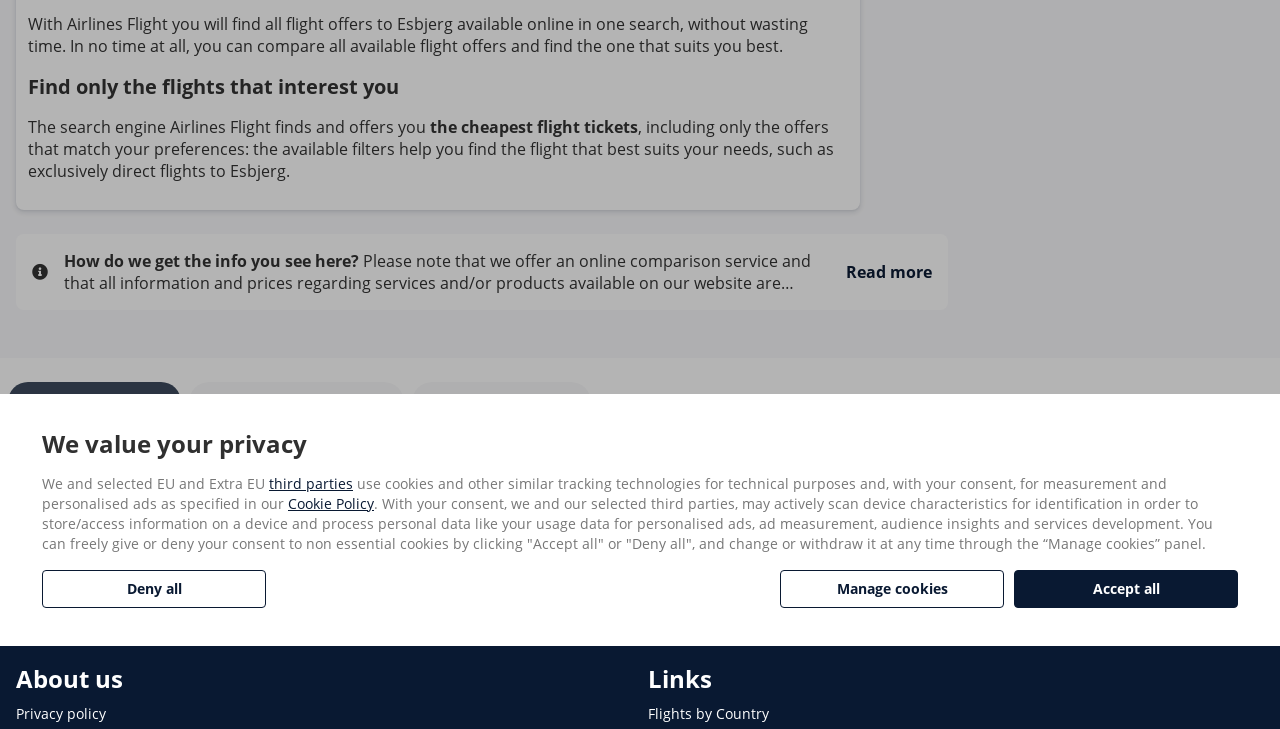Please determine the bounding box of the UI element that matches this description: third parties. The coordinates should be given as (top-left x, top-left y, bottom-right x, bottom-right y), with all values between 0 and 1.

[0.21, 0.65, 0.276, 0.676]